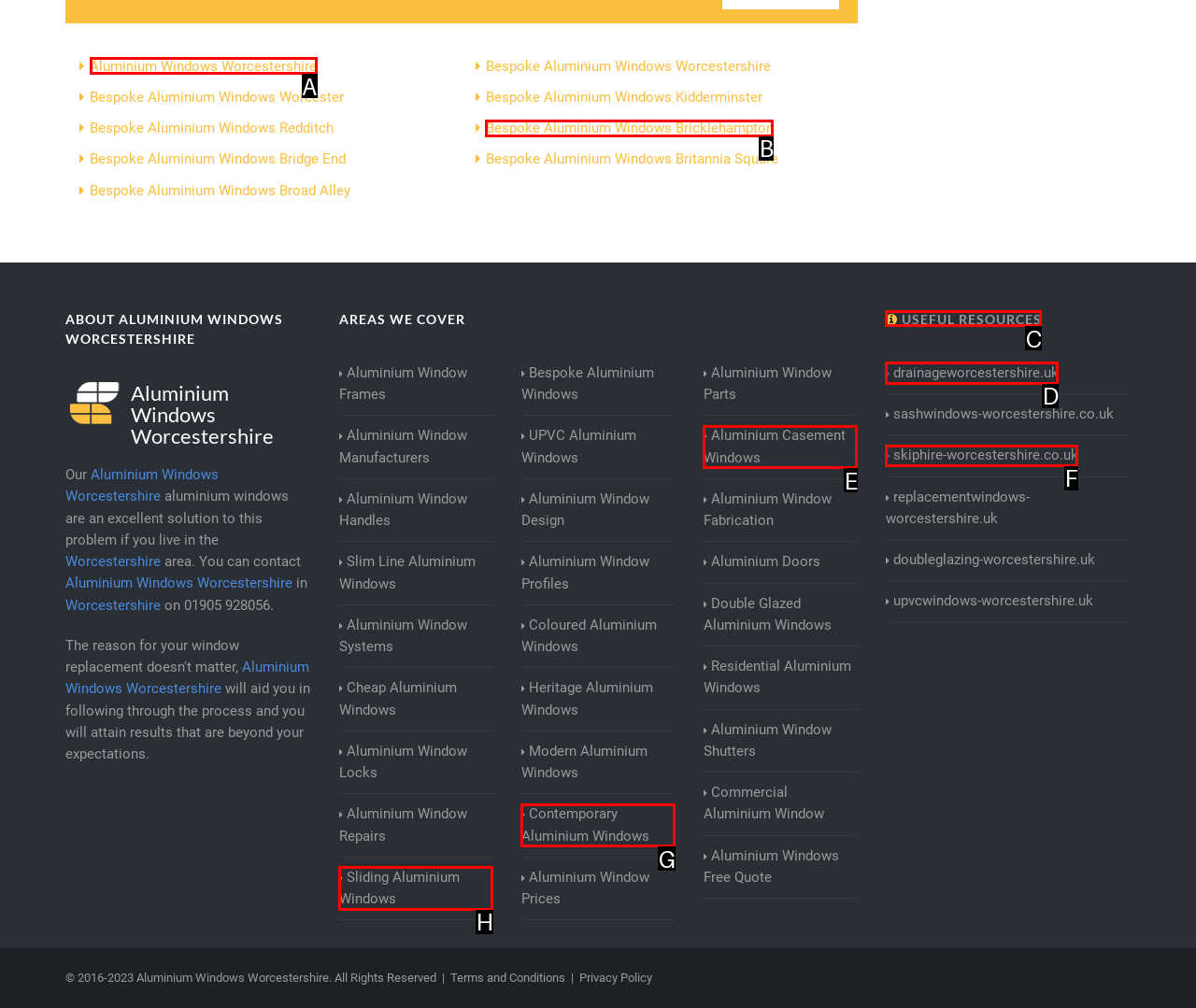For the task: Click on Aluminium Windows Worcestershire, specify the letter of the option that should be clicked. Answer with the letter only.

A